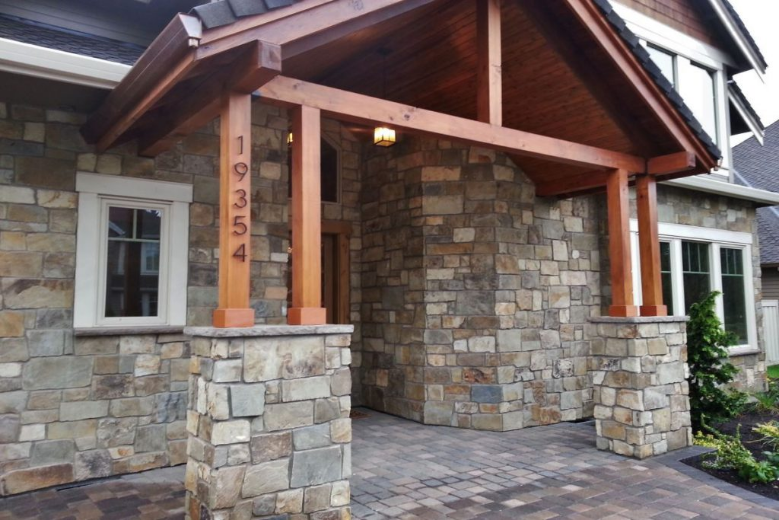Give a detailed explanation of what is happening in the image.

The image showcases a beautifully designed entrance to a home, featuring stunning stone veneer columns that add an elegant touch to the facade. The front porch is framed by robust wooden beams supporting a sloped roof, enhancing the aesthetic appeal. Prominently displayed on one of the columns is the house number, "19354," adding a personal element to the entrance. The surrounding stonework complements the natural theme, while the carefully laid pavers create a welcoming pathway leading to the front door. Bright lighting fixtures hang above, illuminating the space and making it inviting, whether during the day or at night. This design captures a blend of rustic charm and modern sophistication, ideal for a home improvement or construction project feature.